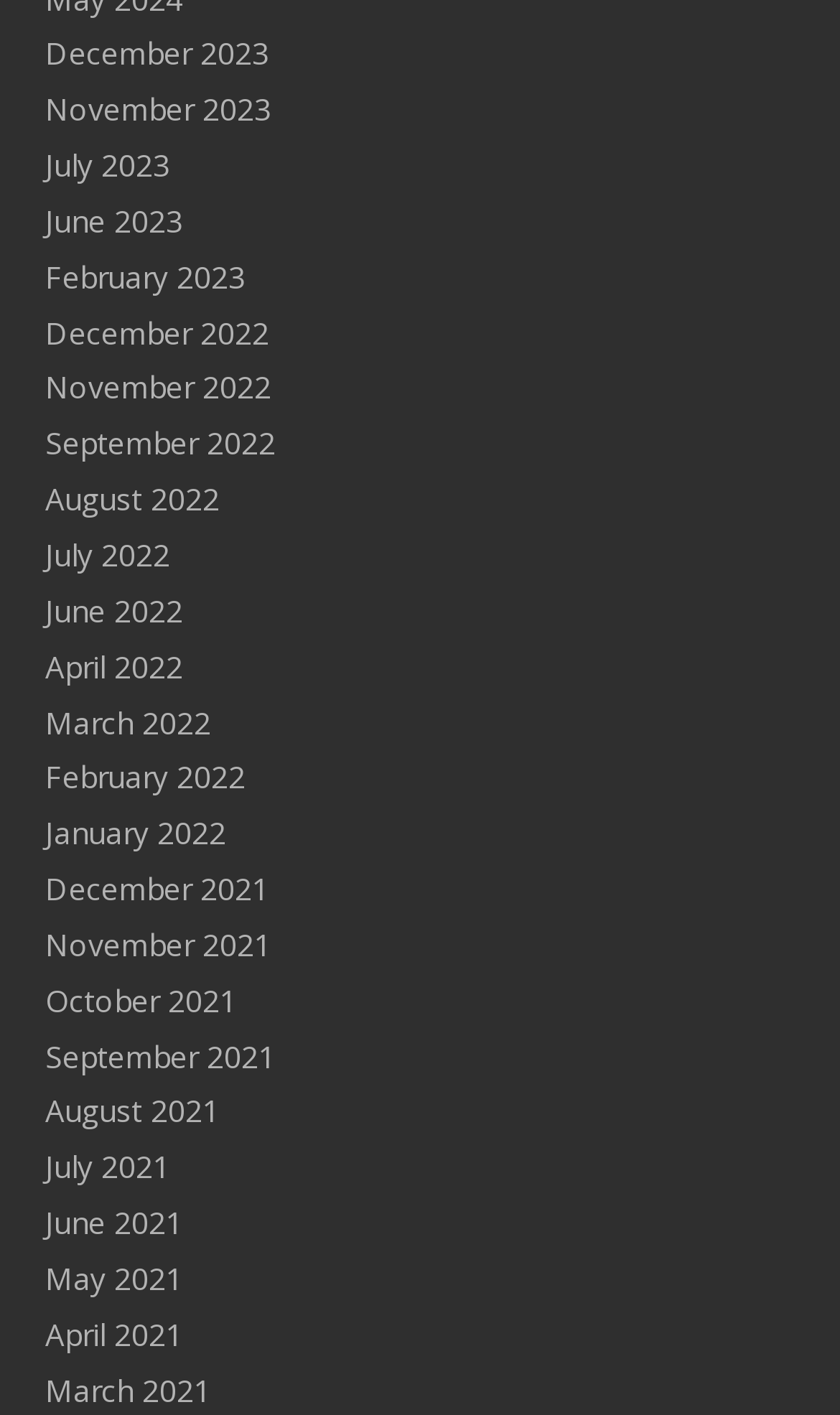Bounding box coordinates are specified in the format (top-left x, top-left y, bottom-right x, bottom-right y). All values are floating point numbers bounded between 0 and 1. Please provide the bounding box coordinate of the region this sentence describes: December 2023

[0.054, 0.023, 0.321, 0.052]